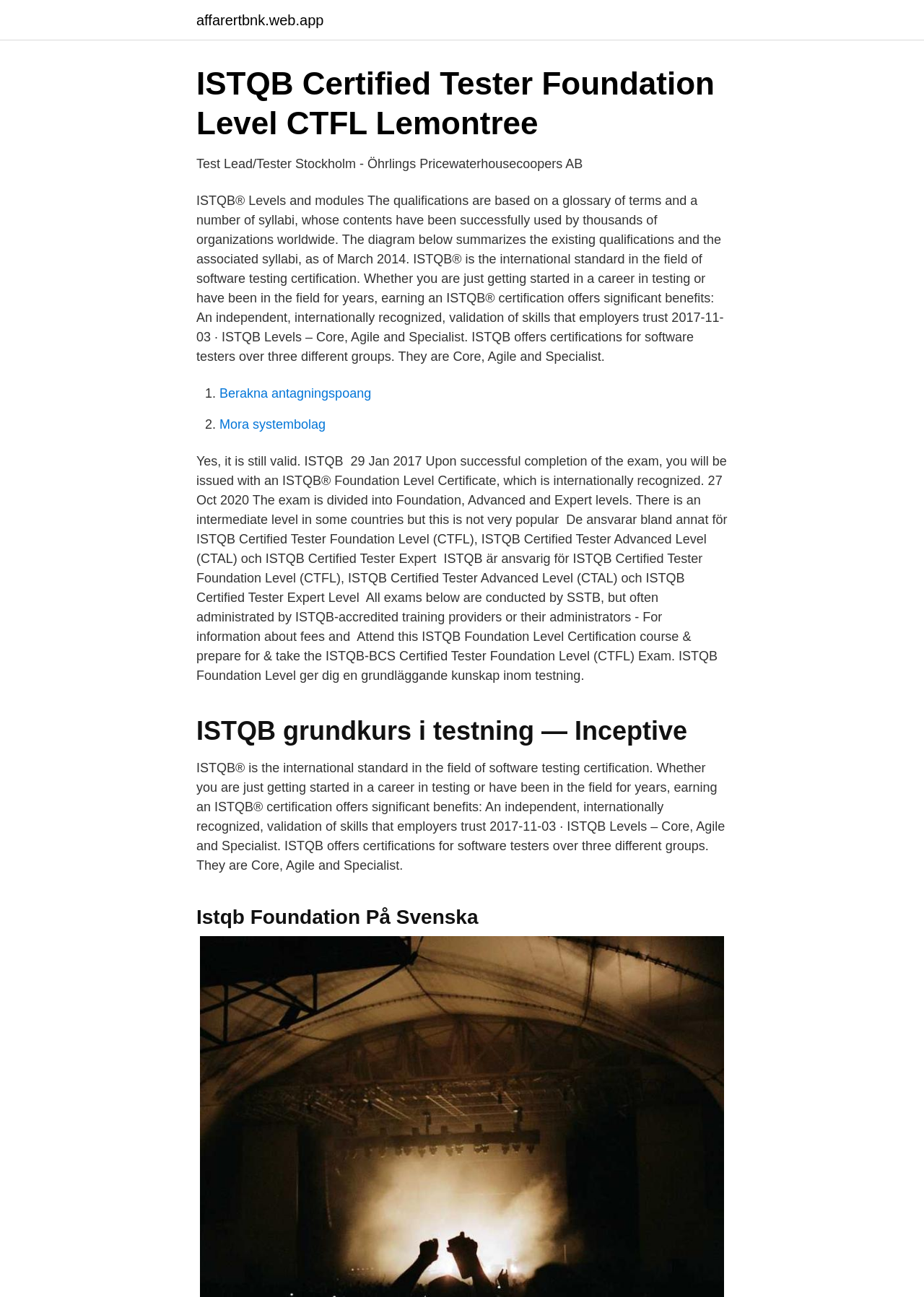Extract the primary header of the webpage and generate its text.

ISTQB Certified Tester Foundation Level CTFL Lemontree